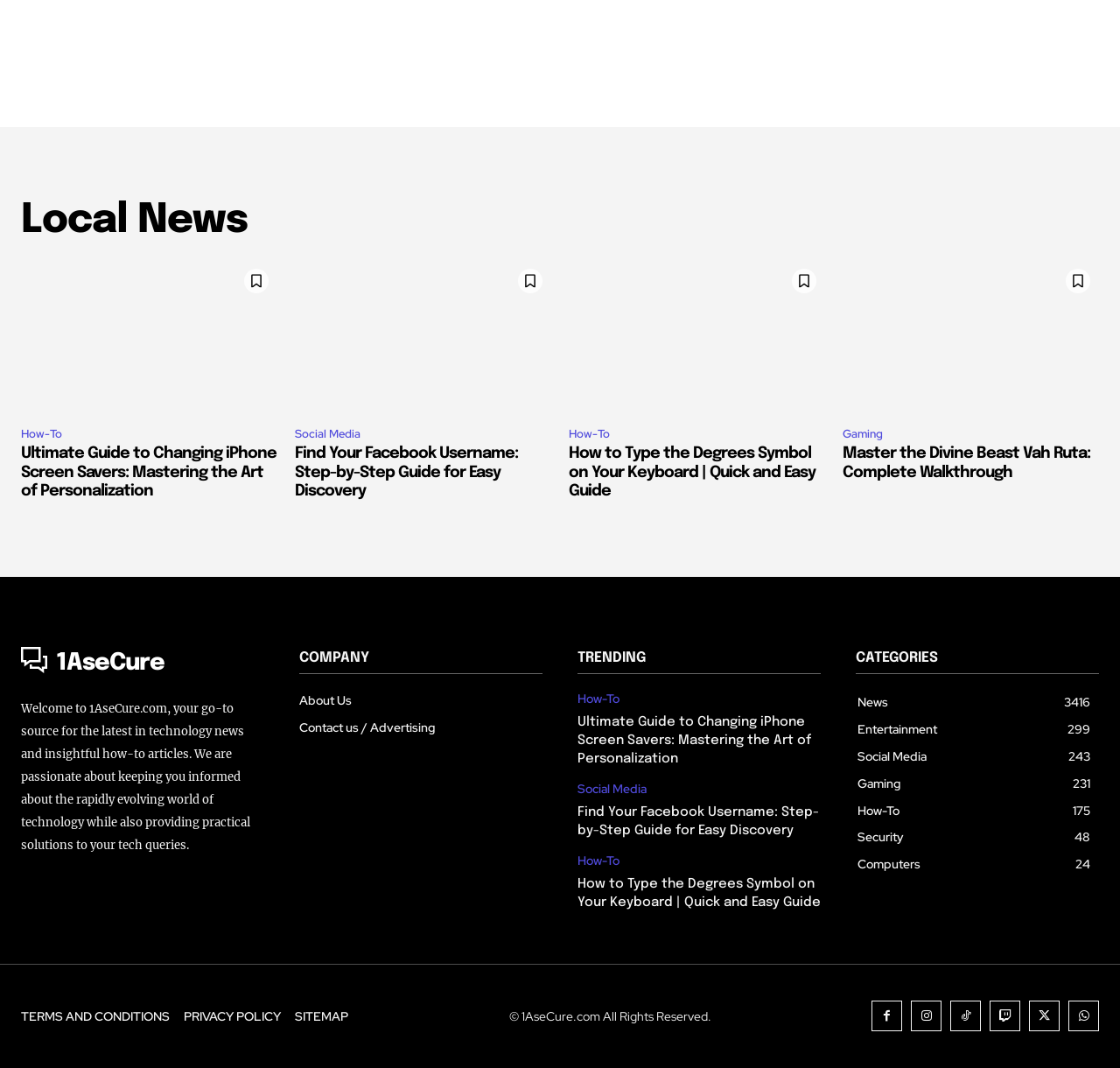What is the topic of the first article listed under 'TRENDING'?
Kindly give a detailed and elaborate answer to the question.

The first article listed under 'TRENDING' has a heading that says 'Ultimate Guide to Changing iPhone Screen Savers: Mastering the Art of Personalization'. This indicates that the topic of the article is related to iPhone screen savers.